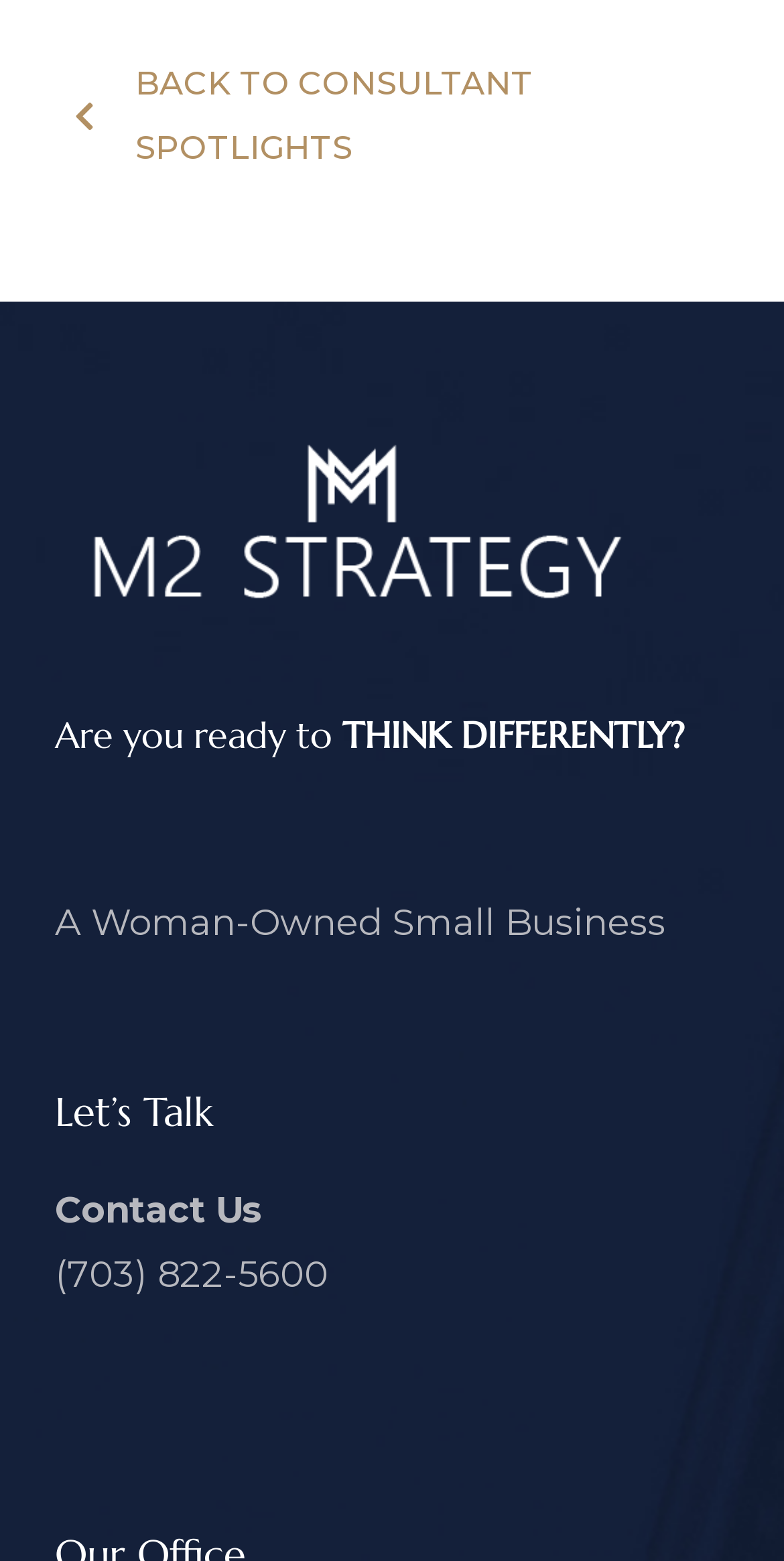What is the theme or idea being promoted on the webpage?
Please answer the question as detailed as possible based on the image.

The webpage has a heading 'Are you ready to THINK DIFFERENTLY?' which suggests that the theme or idea being promoted is to think differently or approach things in a unique way.